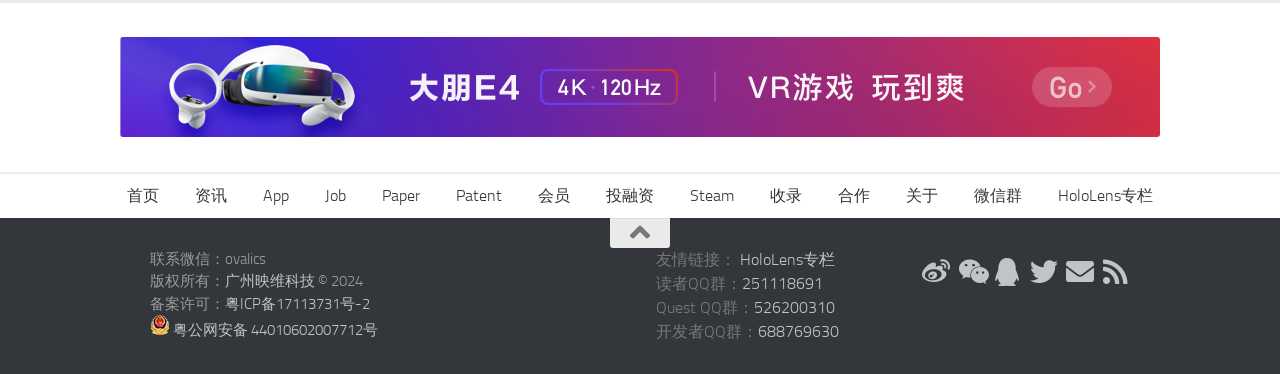Find the bounding box coordinates of the element's region that should be clicked in order to follow the given instruction: "Click the '会员' link". The coordinates should consist of four float numbers between 0 and 1, i.e., [left, top, right, bottom].

[0.406, 0.465, 0.459, 0.582]